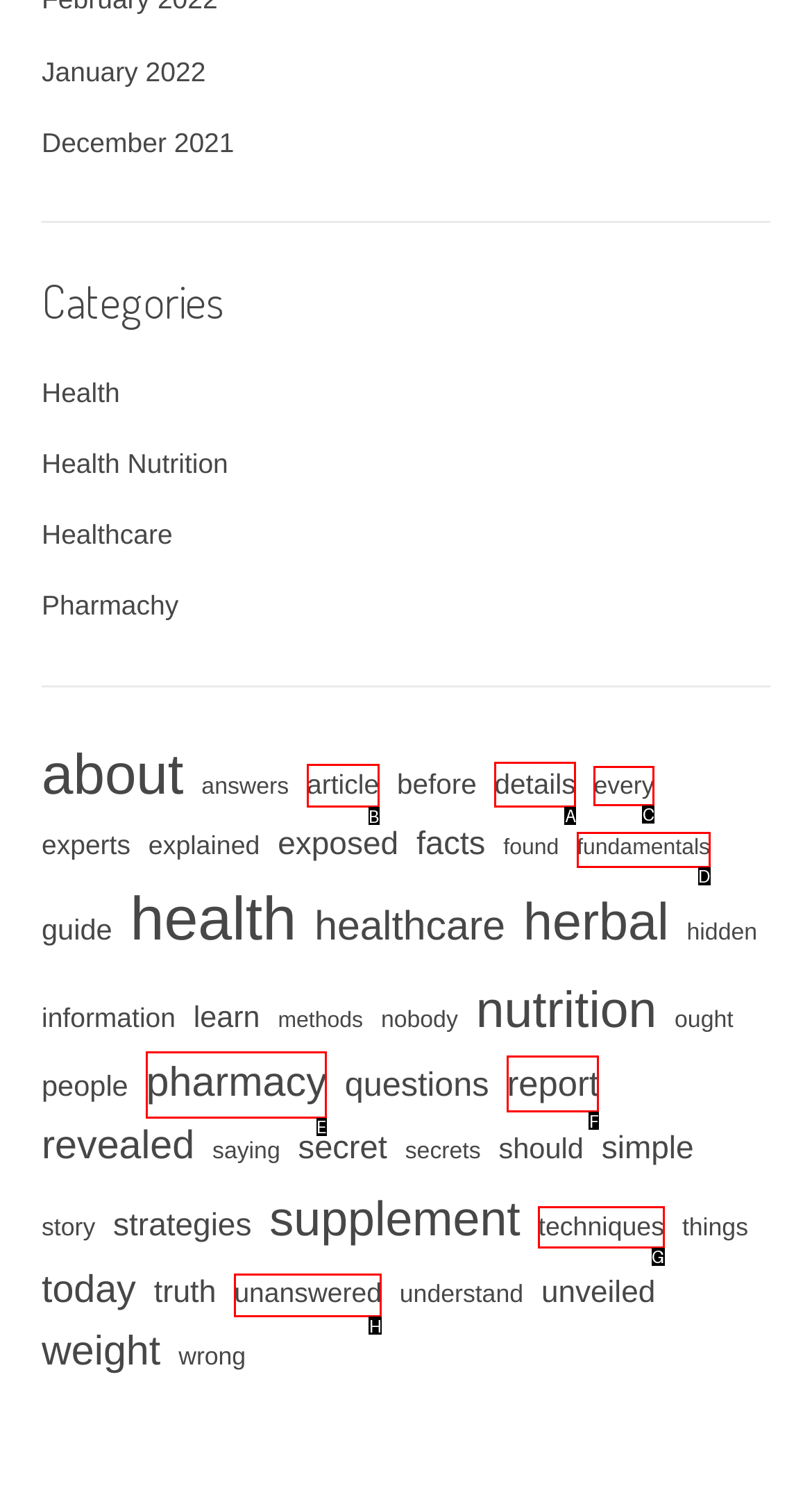Identify the correct UI element to click to follow this instruction: Read about pharmacy
Respond with the letter of the appropriate choice from the displayed options.

E